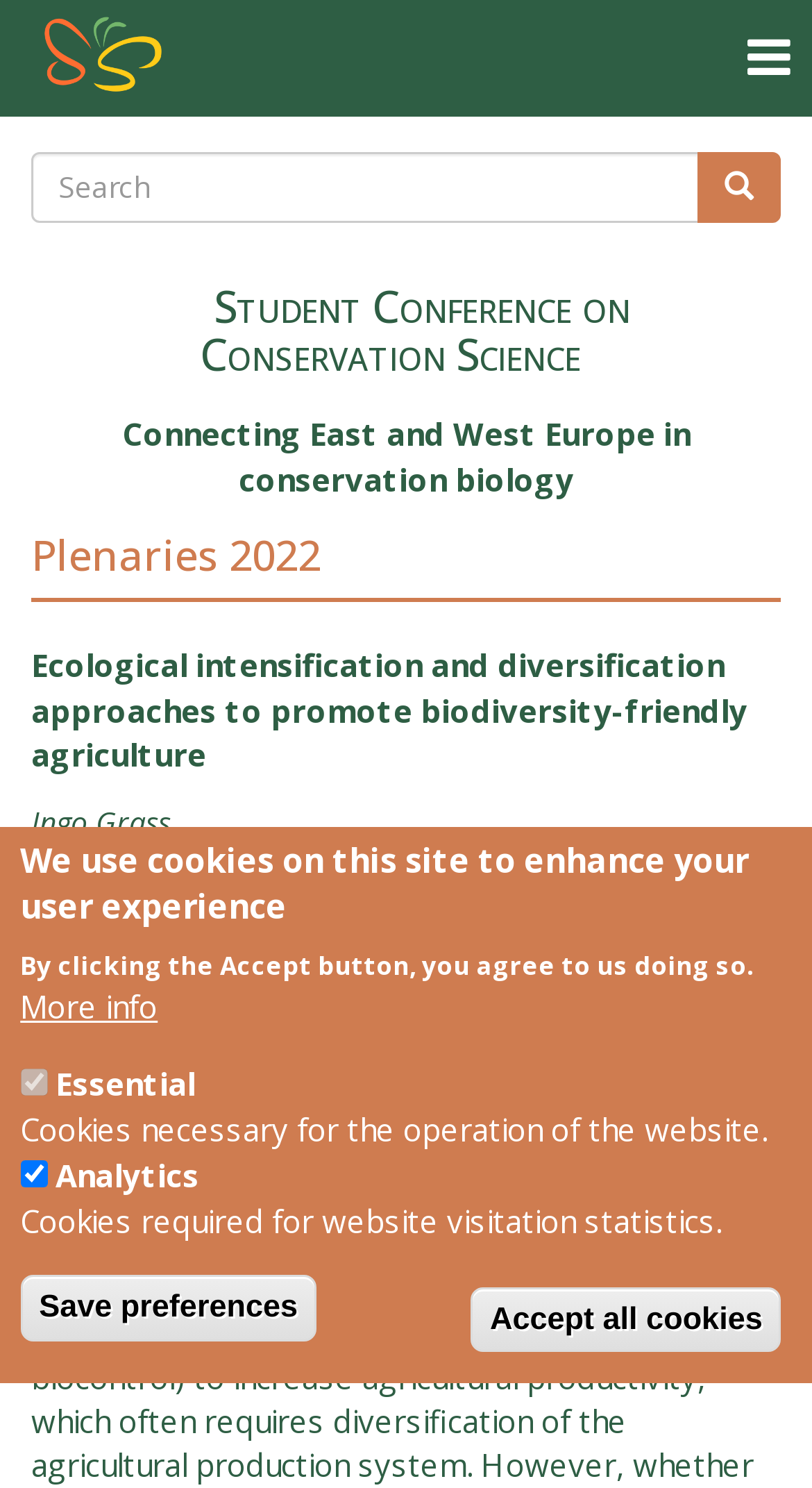How many buttons are there in the cookie preferences dialog?
Answer the question based on the image using a single word or a brief phrase.

3